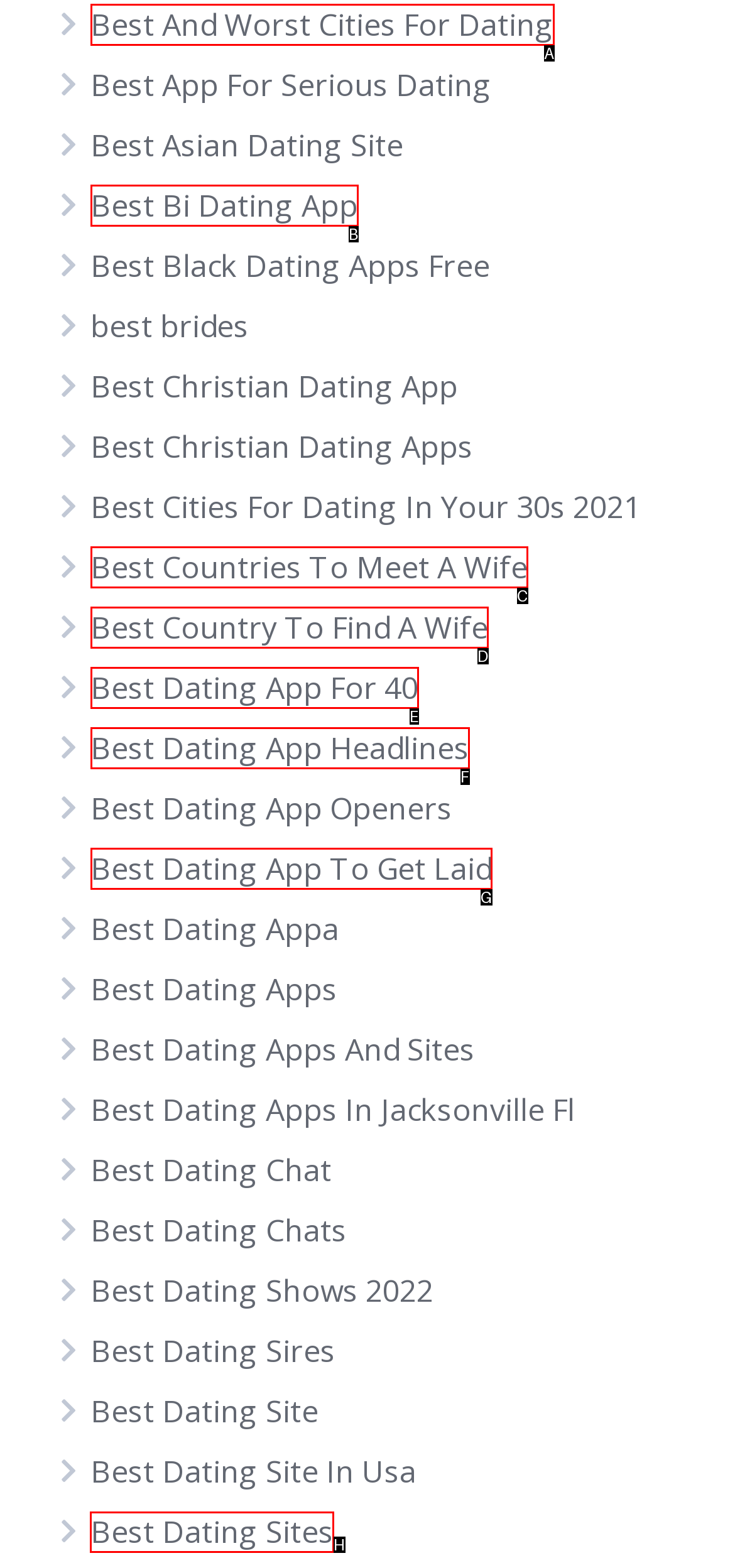Which option should I select to accomplish the task: Check out Best Dating Sites? Respond with the corresponding letter from the given choices.

H